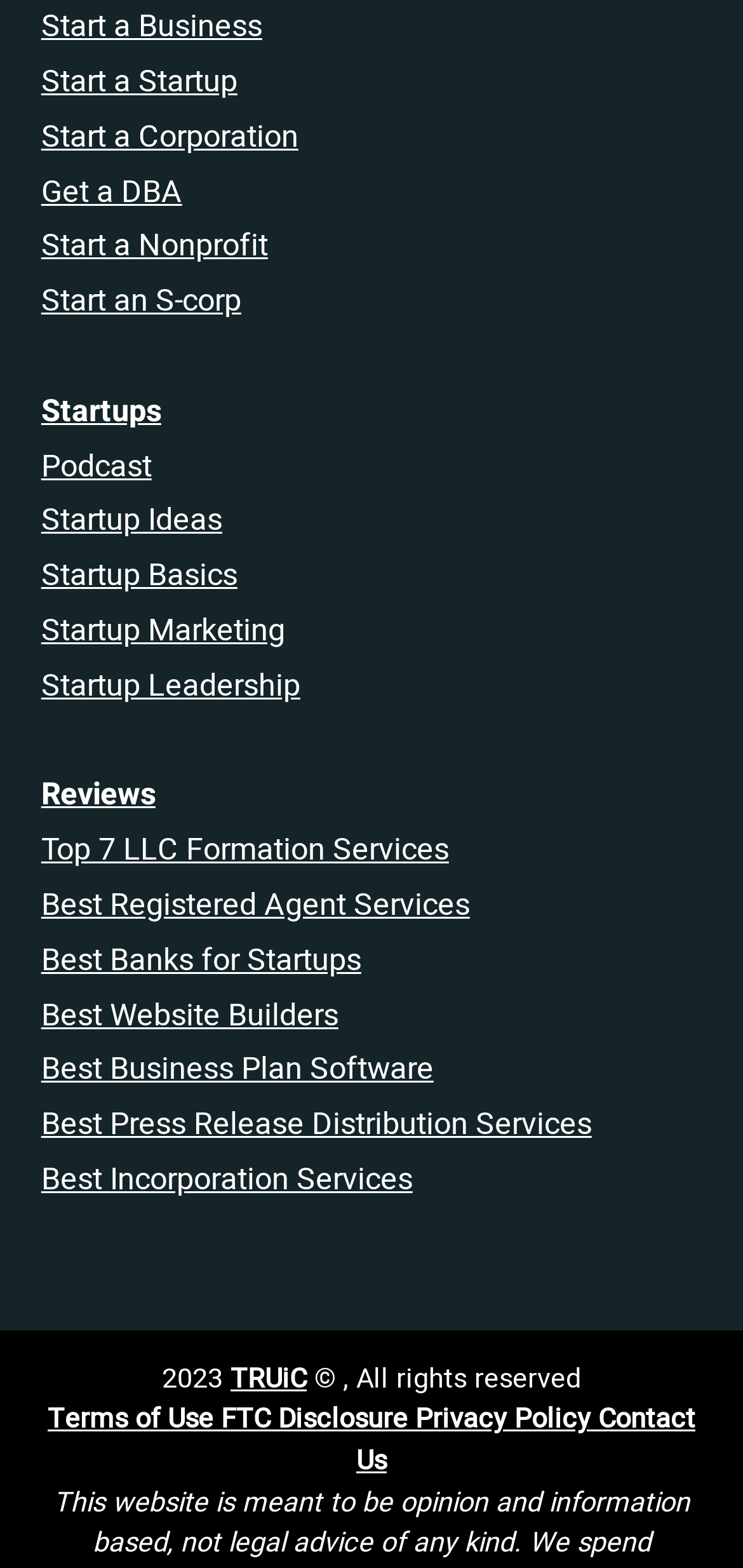Pinpoint the bounding box coordinates of the clickable area needed to execute the instruction: "Listen to the podcast". The coordinates should be specified as four float numbers between 0 and 1, i.e., [left, top, right, bottom].

[0.055, 0.283, 0.204, 0.312]